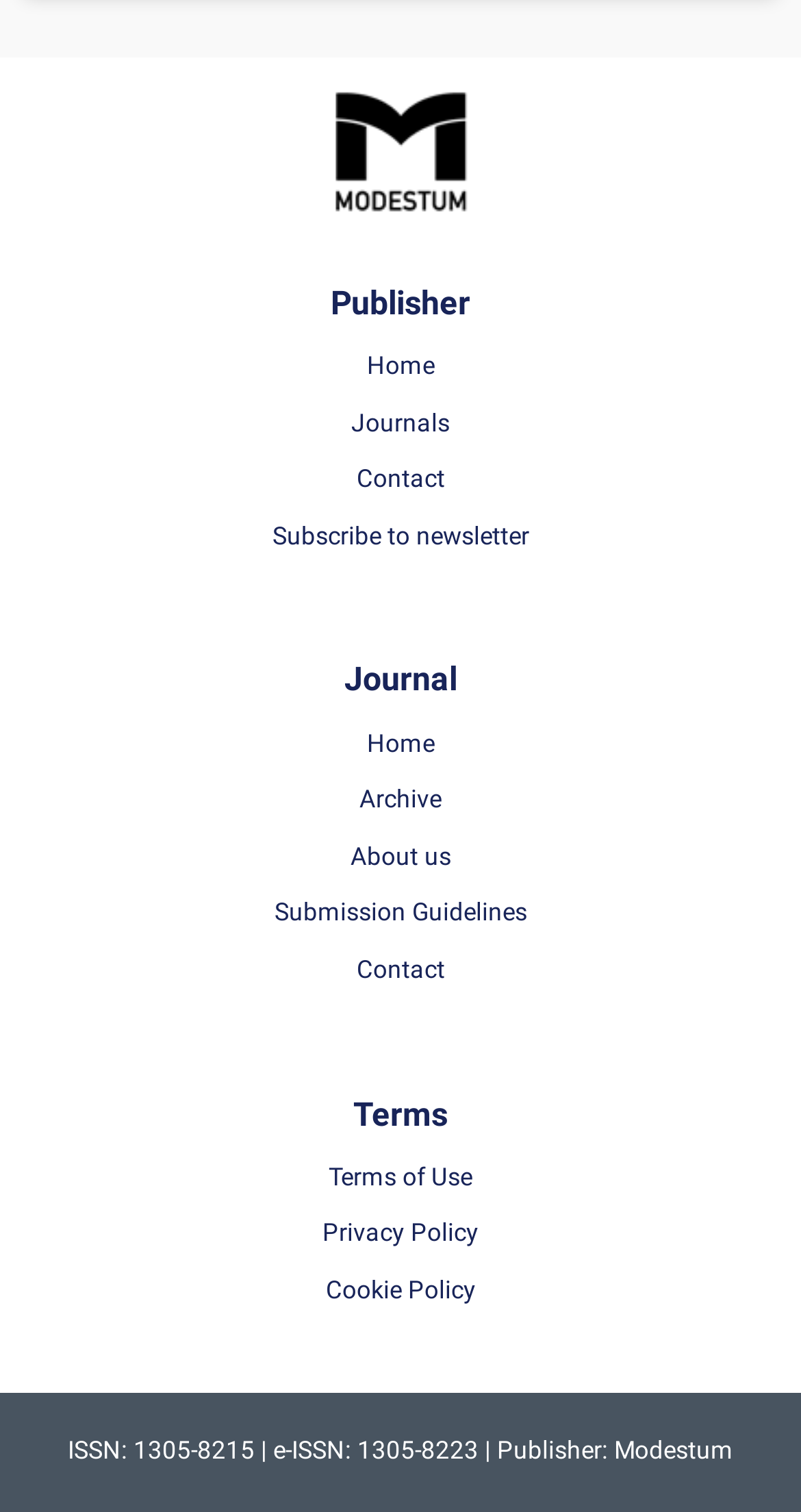Give a succinct answer to this question in a single word or phrase: 
How many links are there in the 'Journal' section?

5